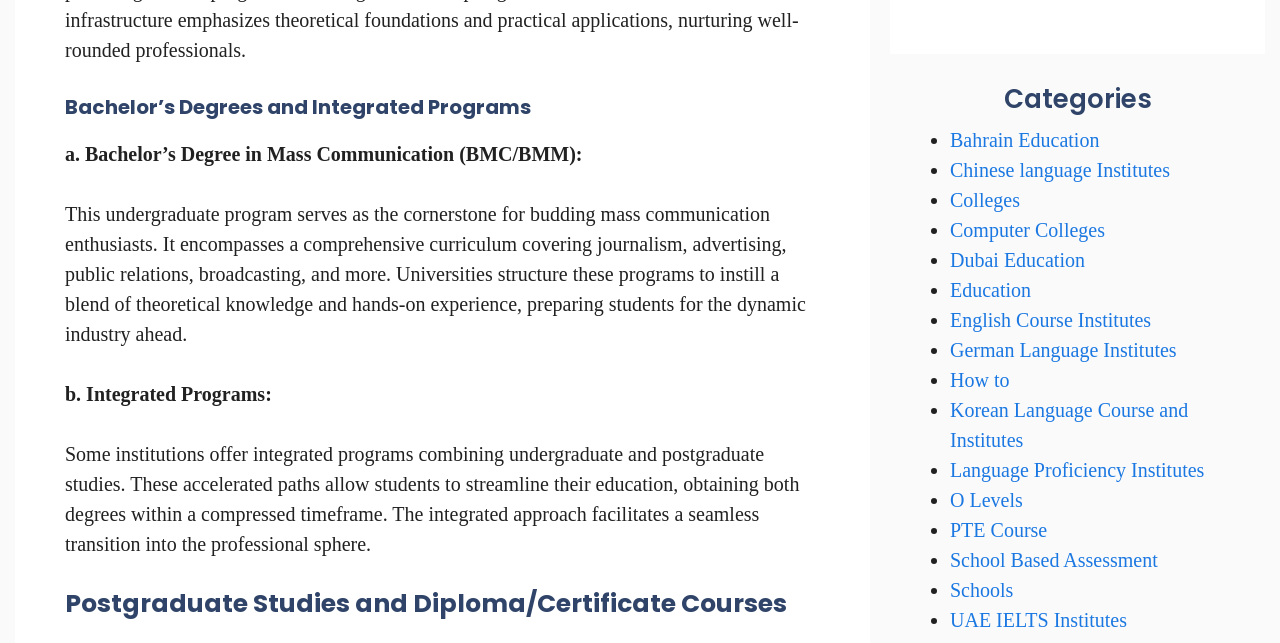Identify the bounding box coordinates of the region that should be clicked to execute the following instruction: "Click on 'Bahrain Education'".

[0.742, 0.201, 0.859, 0.235]